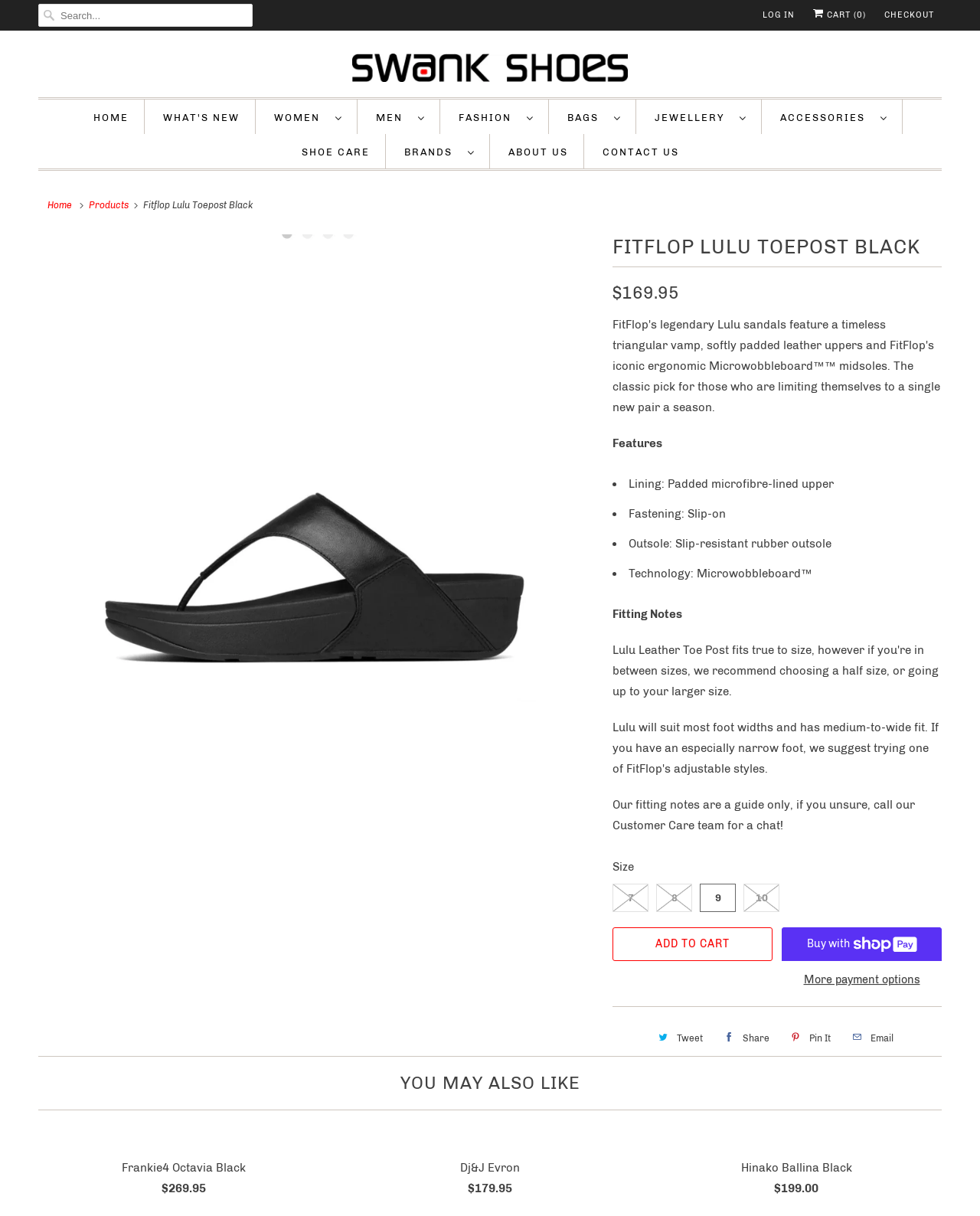Find the coordinates for the bounding box of the element with this description: "Buy now with ShopPayBuy with".

[0.798, 0.762, 0.961, 0.79]